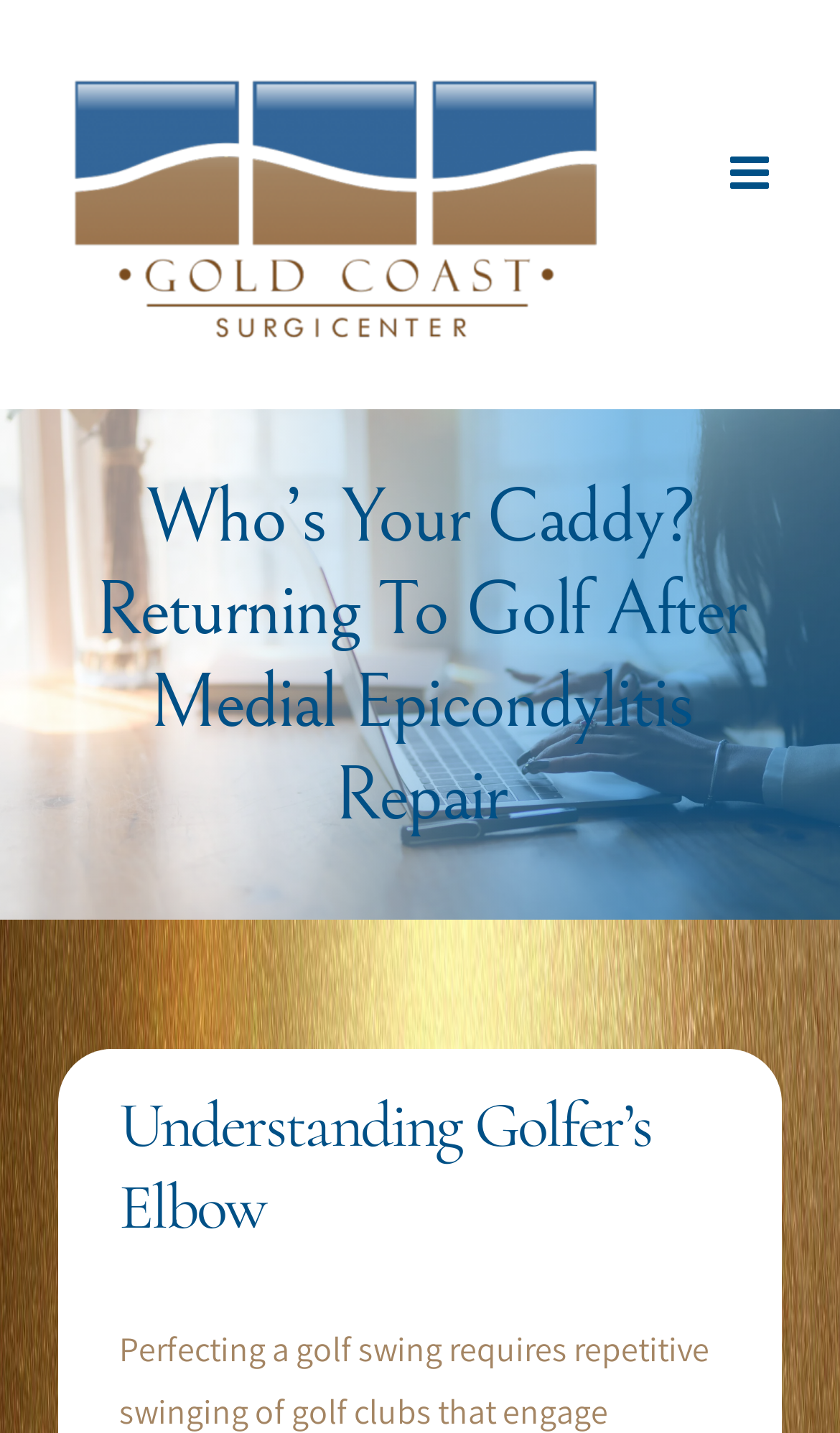Please predict the bounding box coordinates (top-left x, top-left y, bottom-right x, bottom-right y) for the UI element in the screenshot that fits the description: alt="Gold Coast Surgery Center Logo"

[0.077, 0.045, 0.718, 0.24]